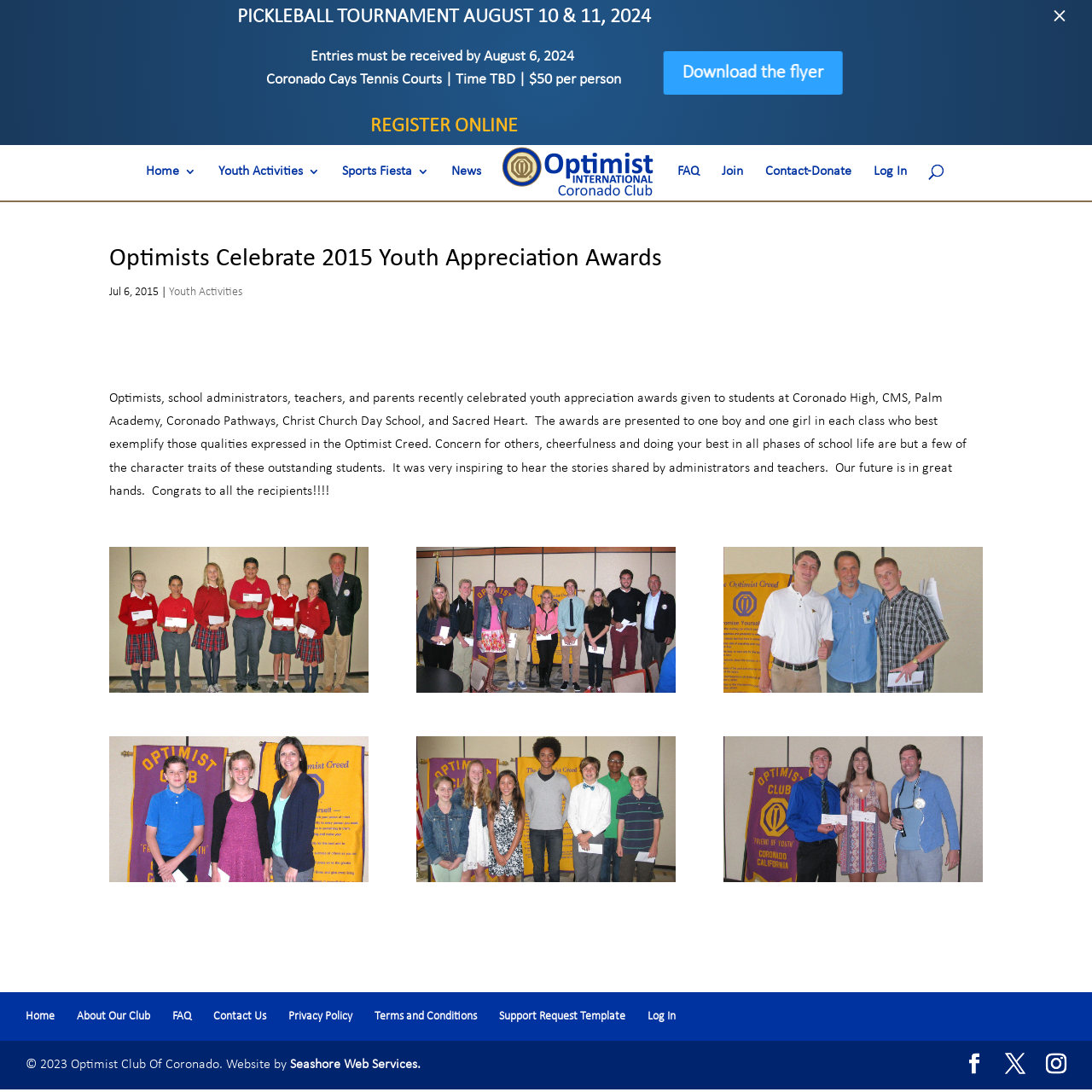Provide the bounding box coordinates of the HTML element this sentence describes: "Home".

[0.023, 0.925, 0.05, 0.937]